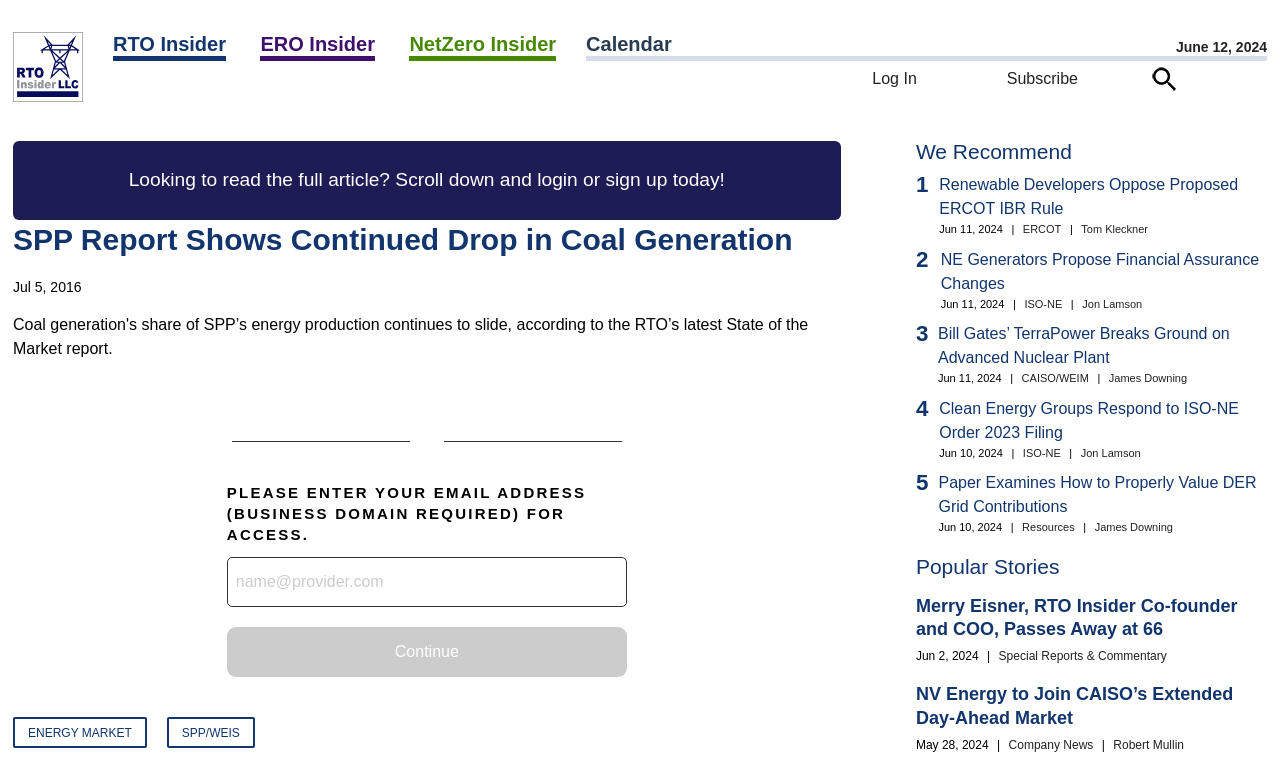With reference to the screenshot, provide a detailed response to the question below:
What is the date of the article 'SPP Report Shows Continued Drop in Coal Generation'?

I found the date by looking at the static text element with the content 'SPP Report Shows Continued Drop in Coal Generation' and then finding the adjacent static text element with the date 'Jul 5, 2016'.